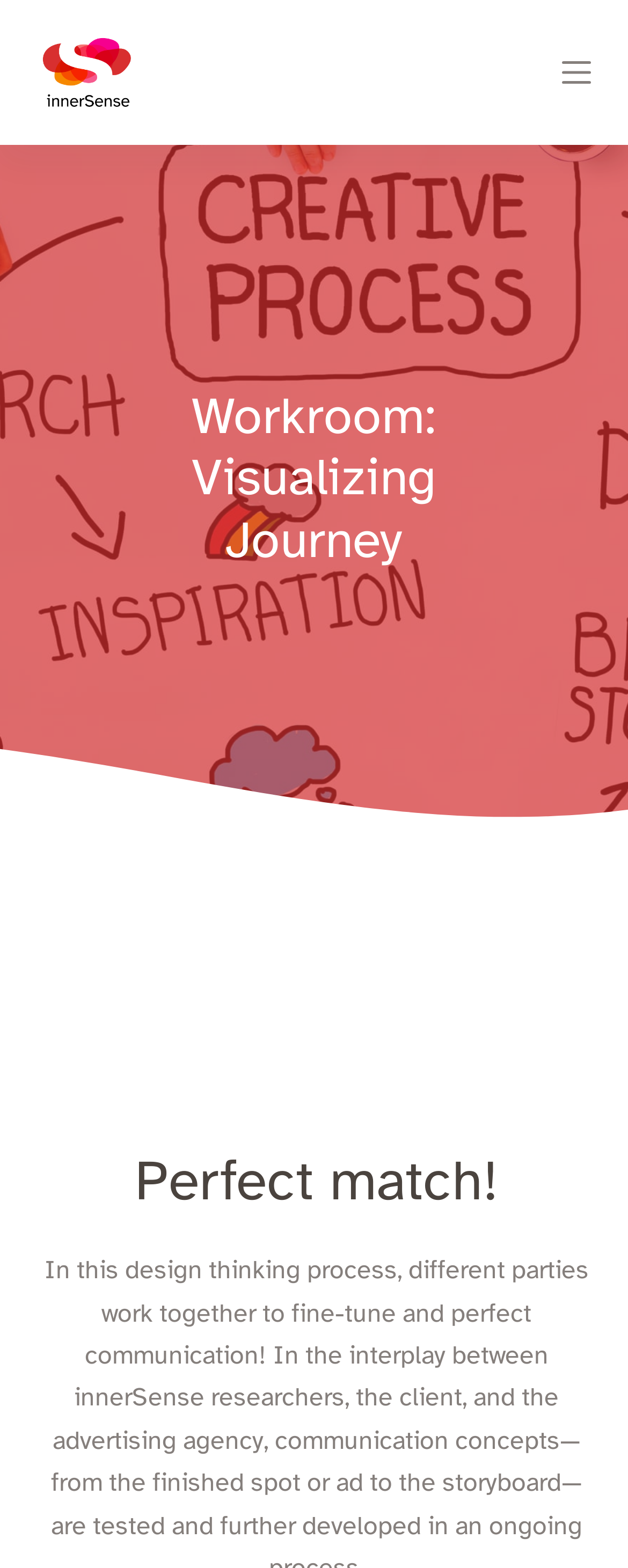Identify the bounding box coordinates for the UI element described as follows: "Menu". Ensure the coordinates are four float numbers between 0 and 1, formatted as [left, top, right, bottom].

[0.894, 0.037, 0.94, 0.055]